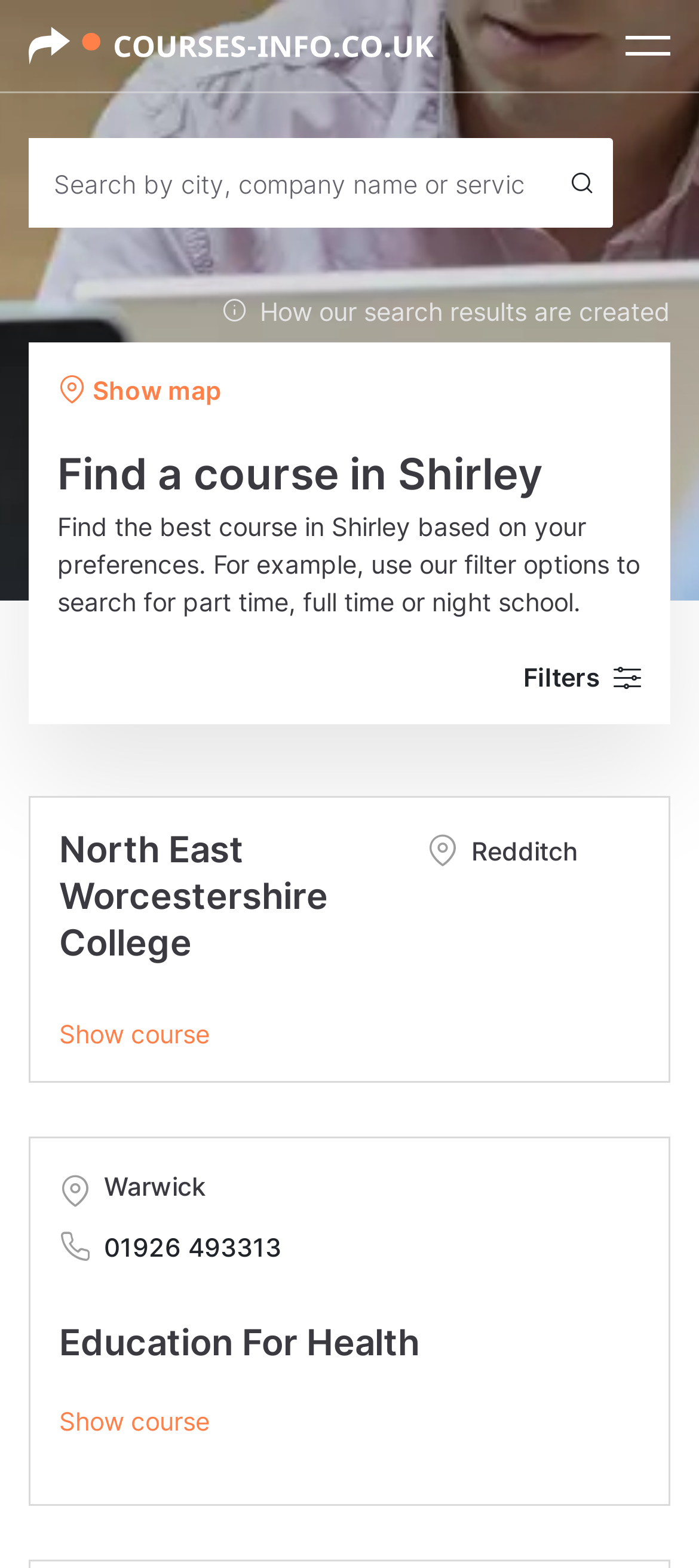Please identify the bounding box coordinates of the area that needs to be clicked to follow this instruction: "Apply filters".

[0.749, 0.42, 0.918, 0.444]